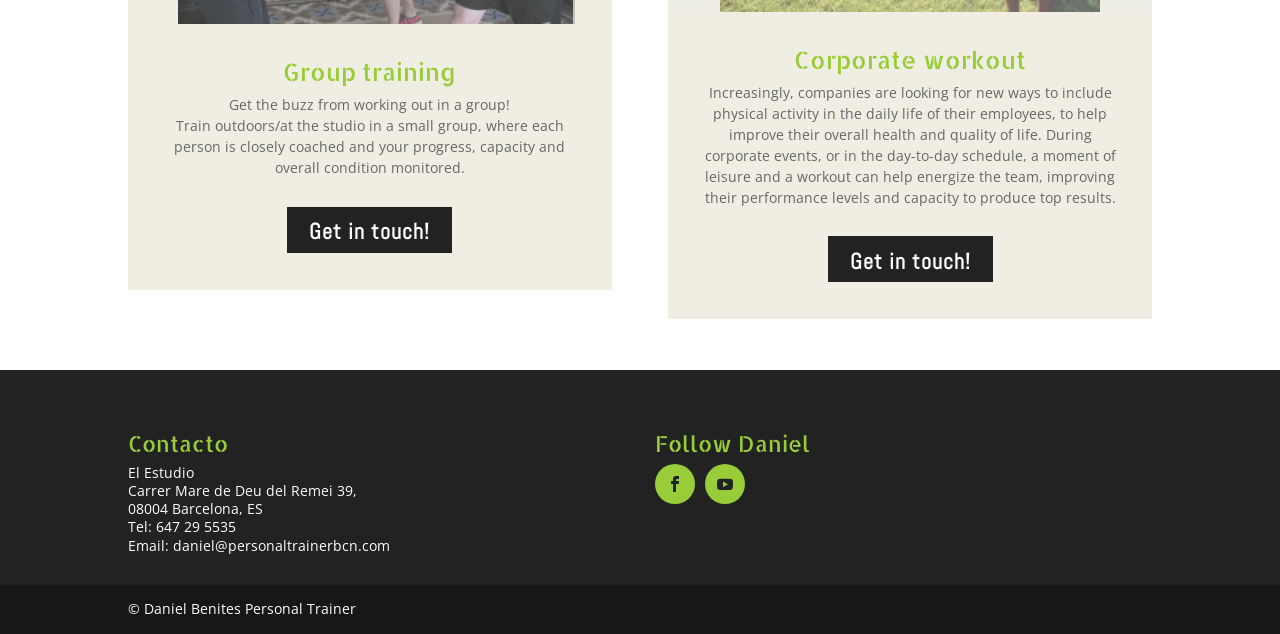Given the webpage screenshot, identify the bounding box of the UI element that matches this description: "Get in touch!".

[0.647, 0.373, 0.775, 0.445]